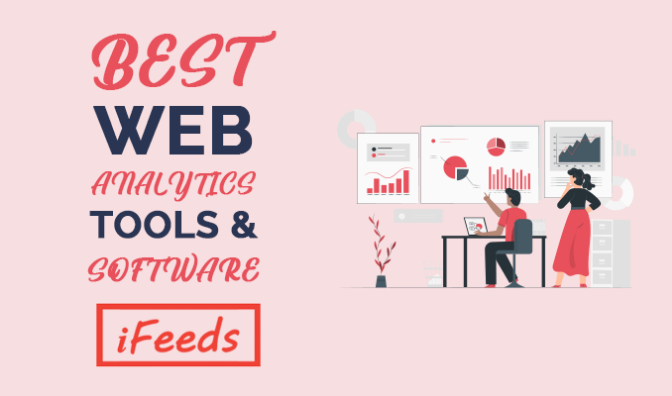What is the dominant color of the background?
Based on the image, answer the question with a single word or brief phrase.

Pink